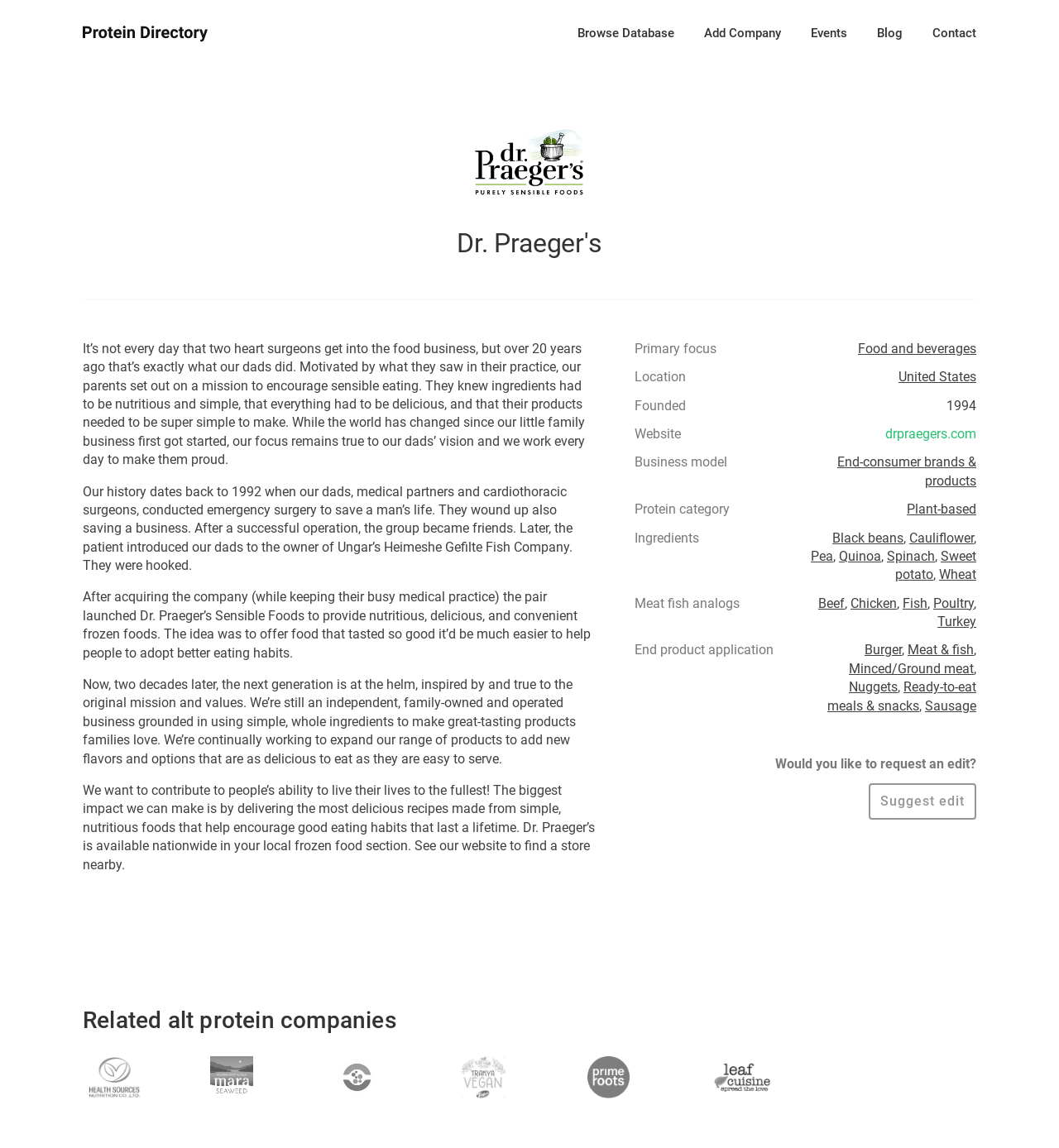Locate the bounding box coordinates of the clickable part needed for the task: "Read about company history".

[0.078, 0.297, 0.552, 0.407]